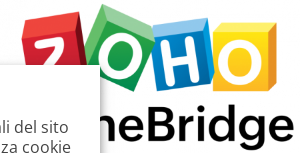Give an in-depth summary of the scene depicted in the image.

The image features the colorful and vibrant logo of Zoho PhoneBridge, which is a product of Zoho, known for its cloud-based software solutions. The logo prominently displays the word "ZOHO" in a playful manner, with each letter enclosed in a different colored block—red, green, blue, and yellow. Below the colorful logo, the word "PhoneBridge" is presented in a straightforward style, emphasizing its functionality related to telecommunication integration. This visual representation reflects Zoho's innovative approach to enhancing communication tools within their ecosystem, particularly aimed at streamlining business interactions. The design embodies a modern and engaging aesthetic, indicative of Zoho's commitment to user-friendly technology solutions.